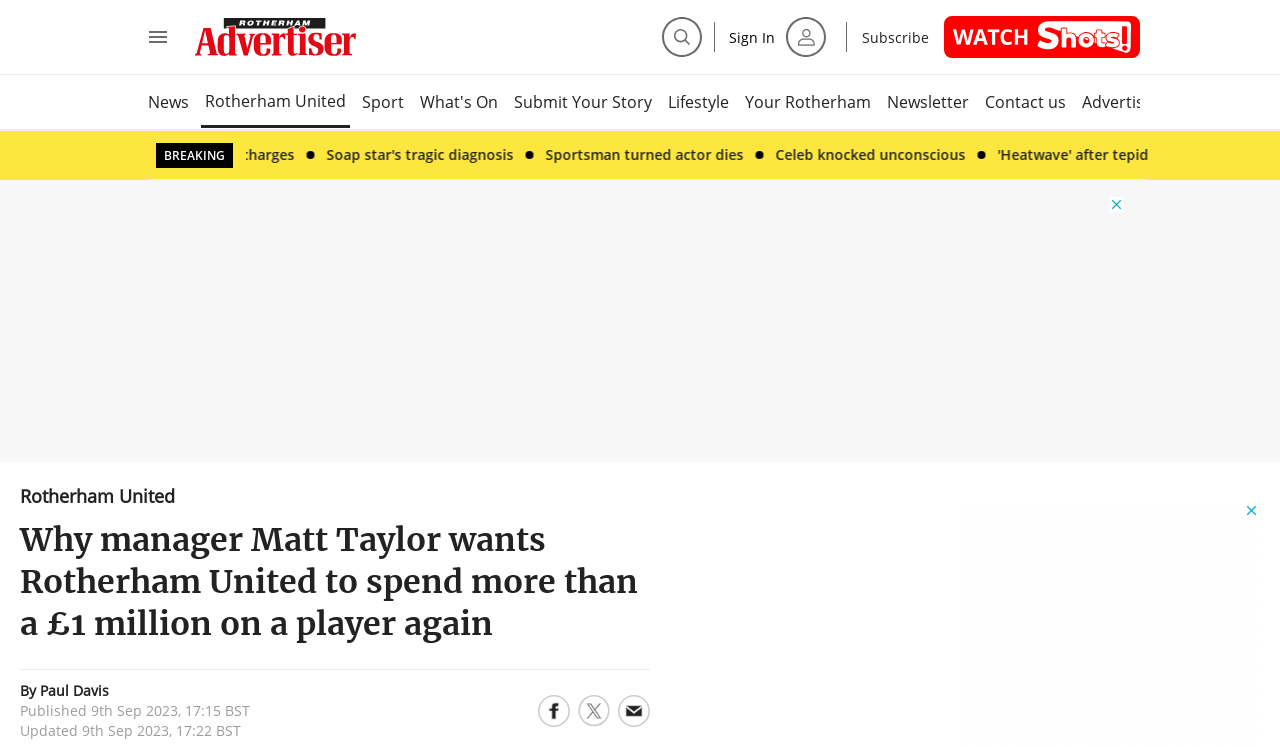What is the name of the author of the article?
Please provide a comprehensive answer based on the information in the image.

I found the answer by looking at the text content of the webpage. The text 'By Paul Davis' suggests that the author of the article is Paul Davis.